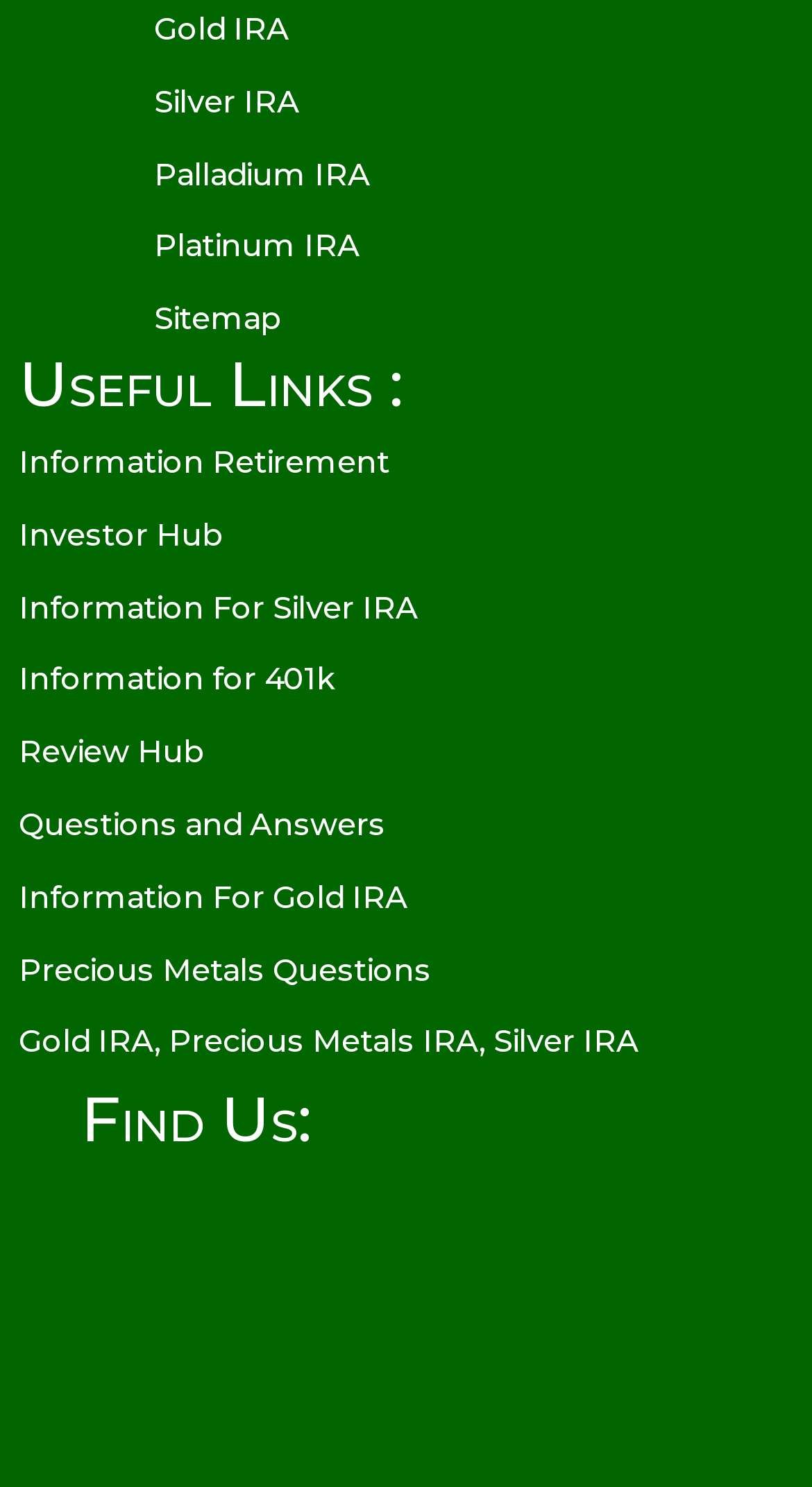Locate the bounding box coordinates of the UI element described by: "Platinum IRA". The bounding box coordinates should consist of four float numbers between 0 and 1, i.e., [left, top, right, bottom].

[0.177, 0.149, 0.444, 0.198]